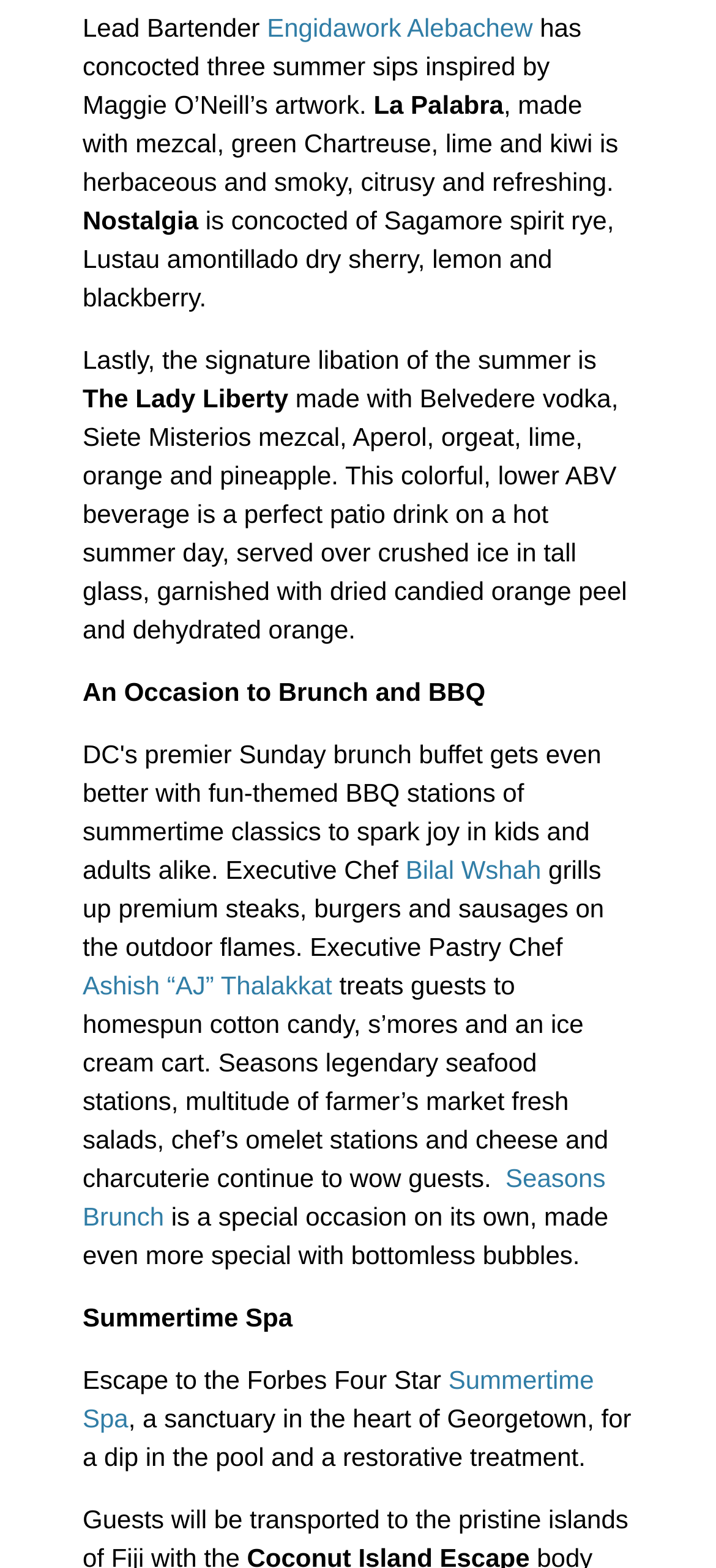Provide a thorough and detailed response to the question by examining the image: 
What is the name of the spa?

The name of the spa is mentioned in the last paragraph, where it says 'Escape to the Forbes Four Star Summertime Spa, a sanctuary in the heart of Georgetown, for a dip in the pool and a restorative treatment.'